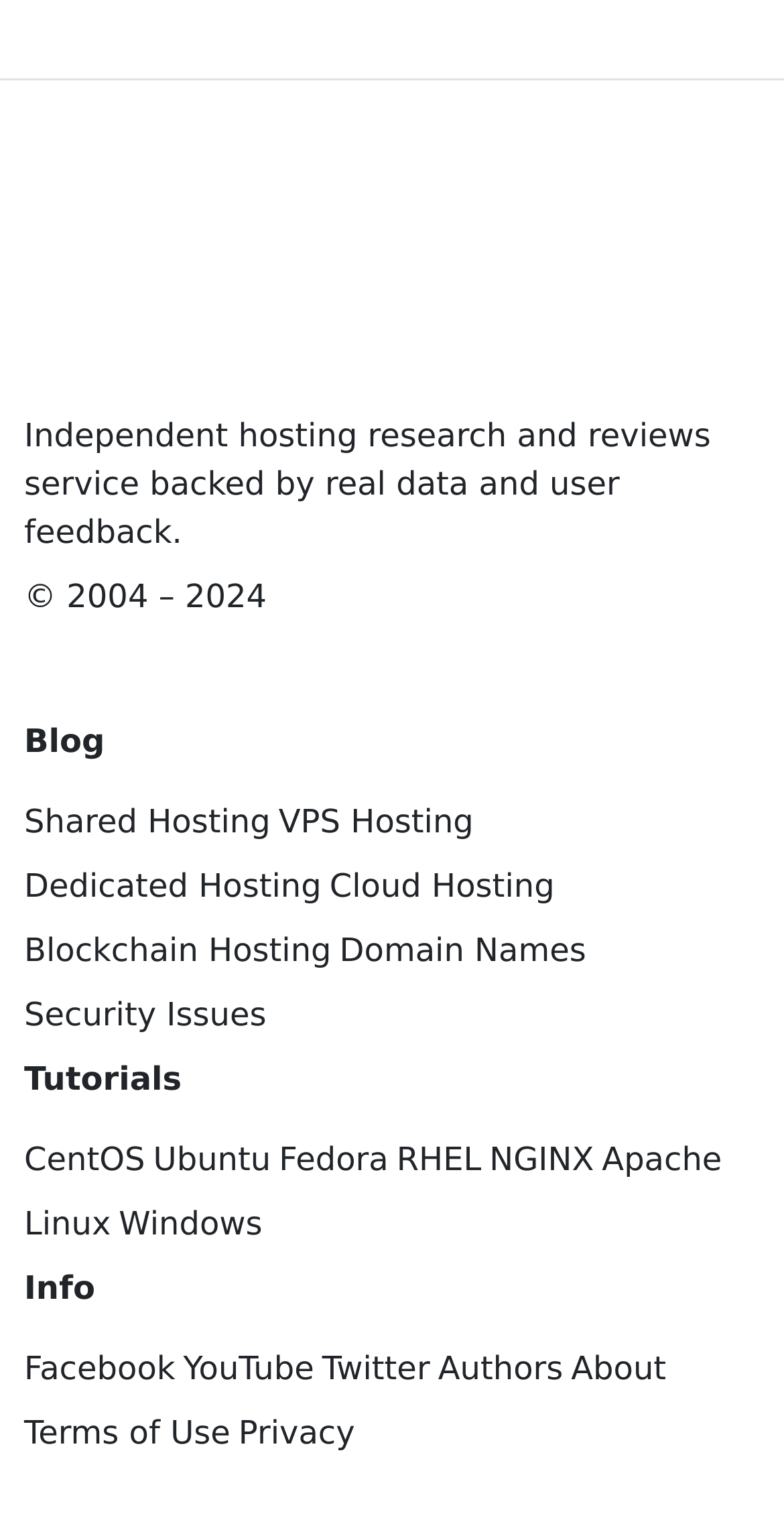Respond to the question below with a single word or phrase:
What is the name of the website?

WebHostingGeeks.com